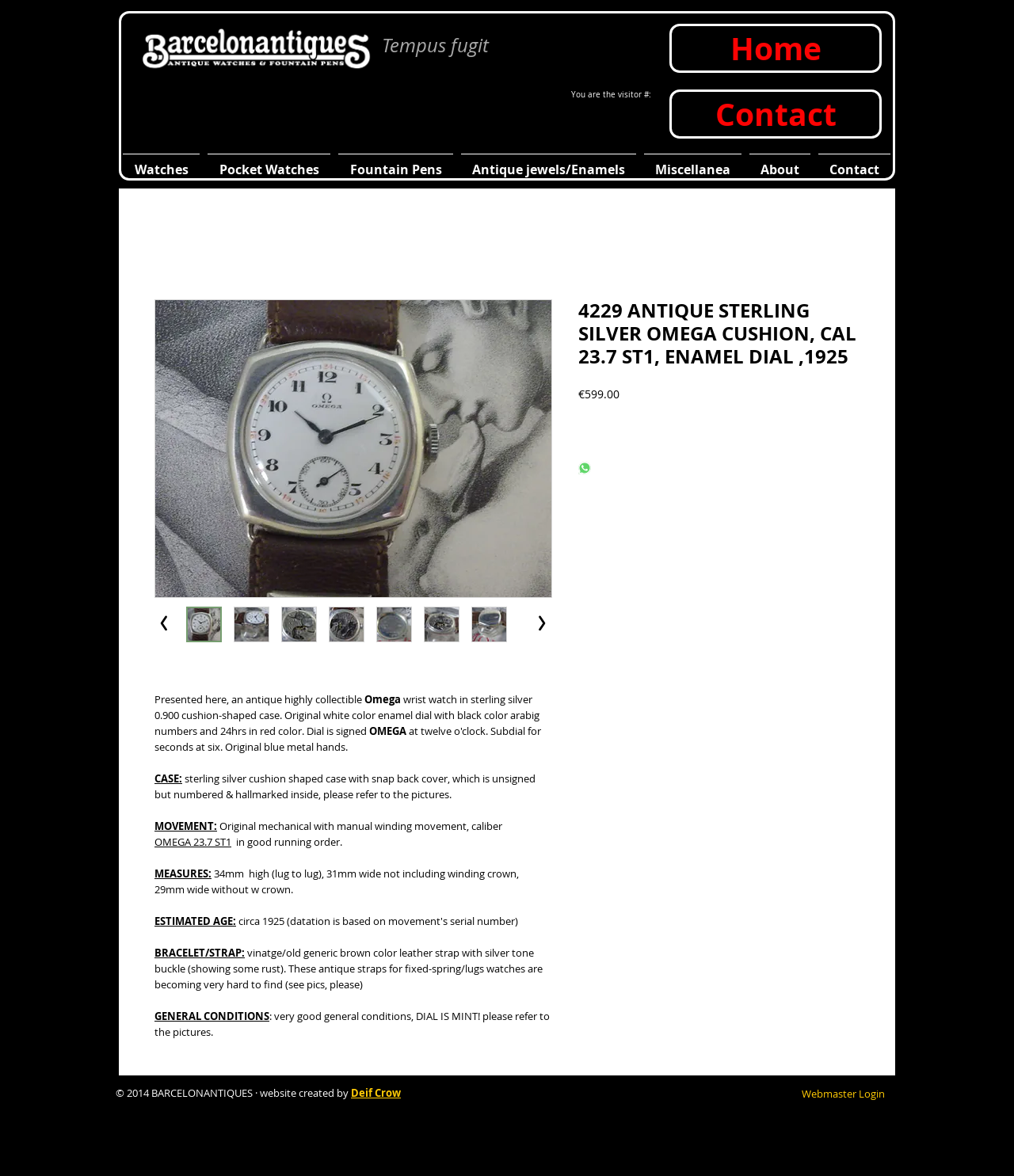Can you provide the bounding box coordinates for the element that should be clicked to implement the instruction: "View Contact"?

[0.66, 0.076, 0.87, 0.118]